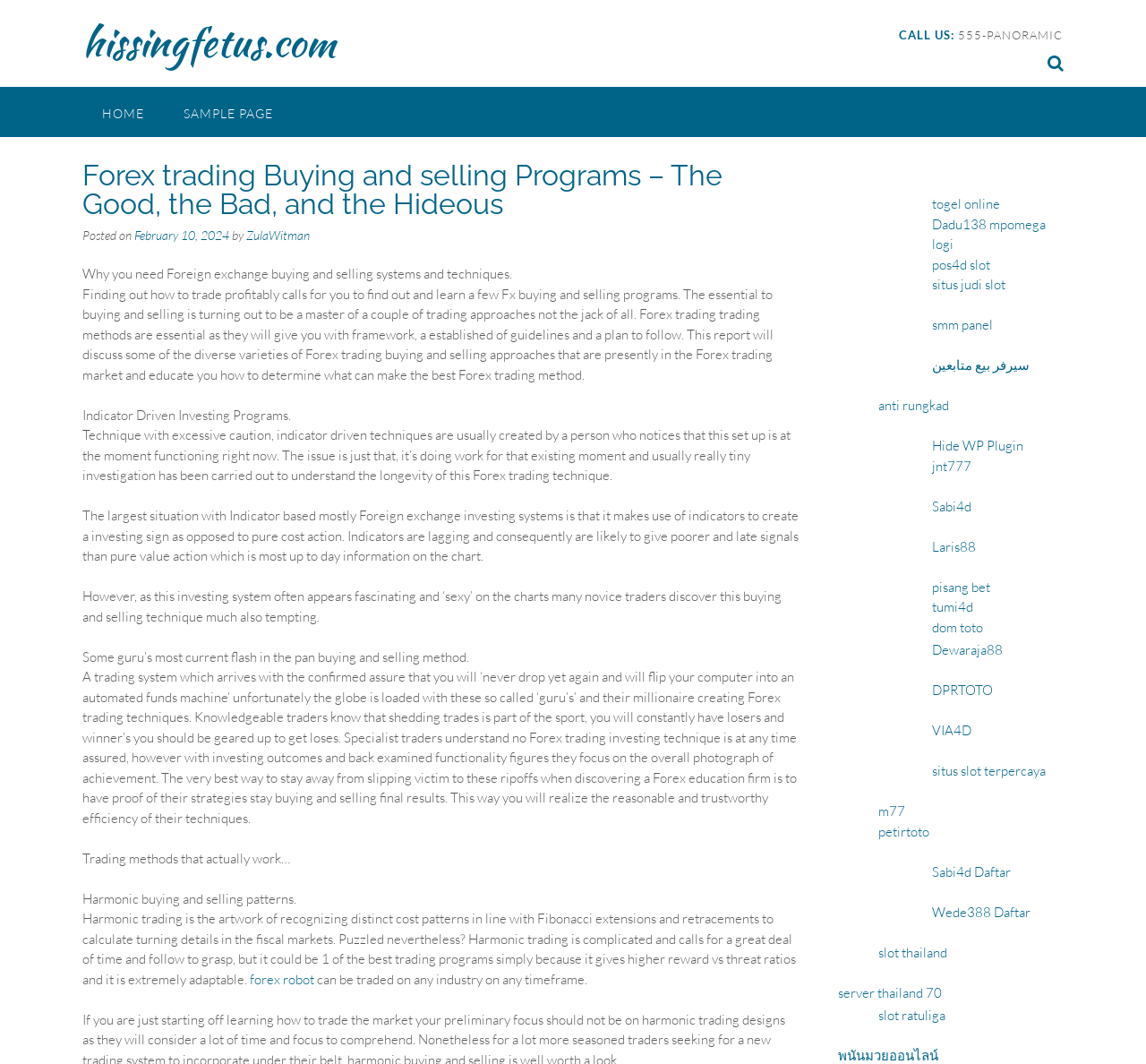Give a one-word or one-phrase response to the question: 
What is the phone number to call?

555-PANORAMIC